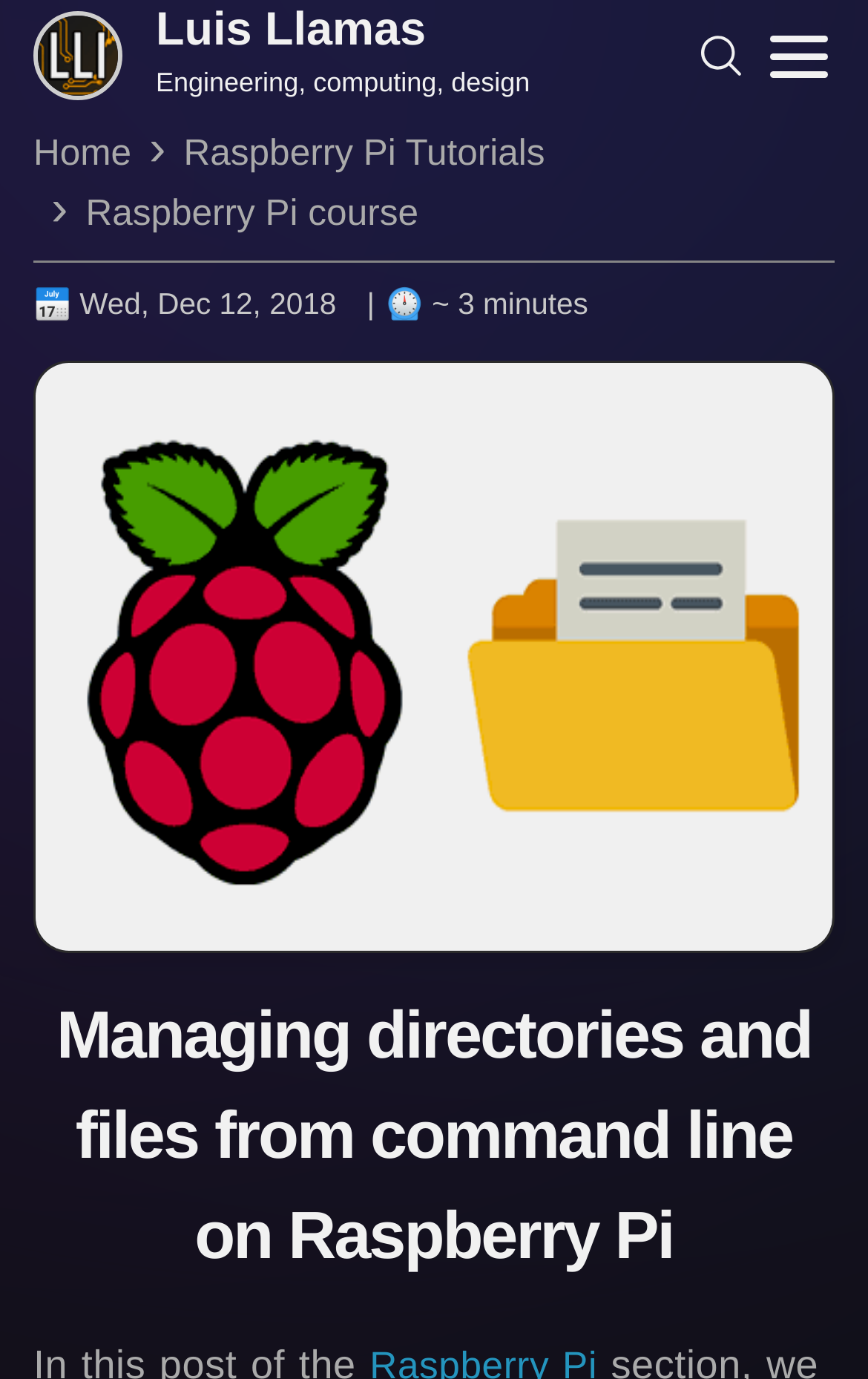Answer succinctly with a single word or phrase:
What is the logo at the top left corner?

LuisLlamas Logo